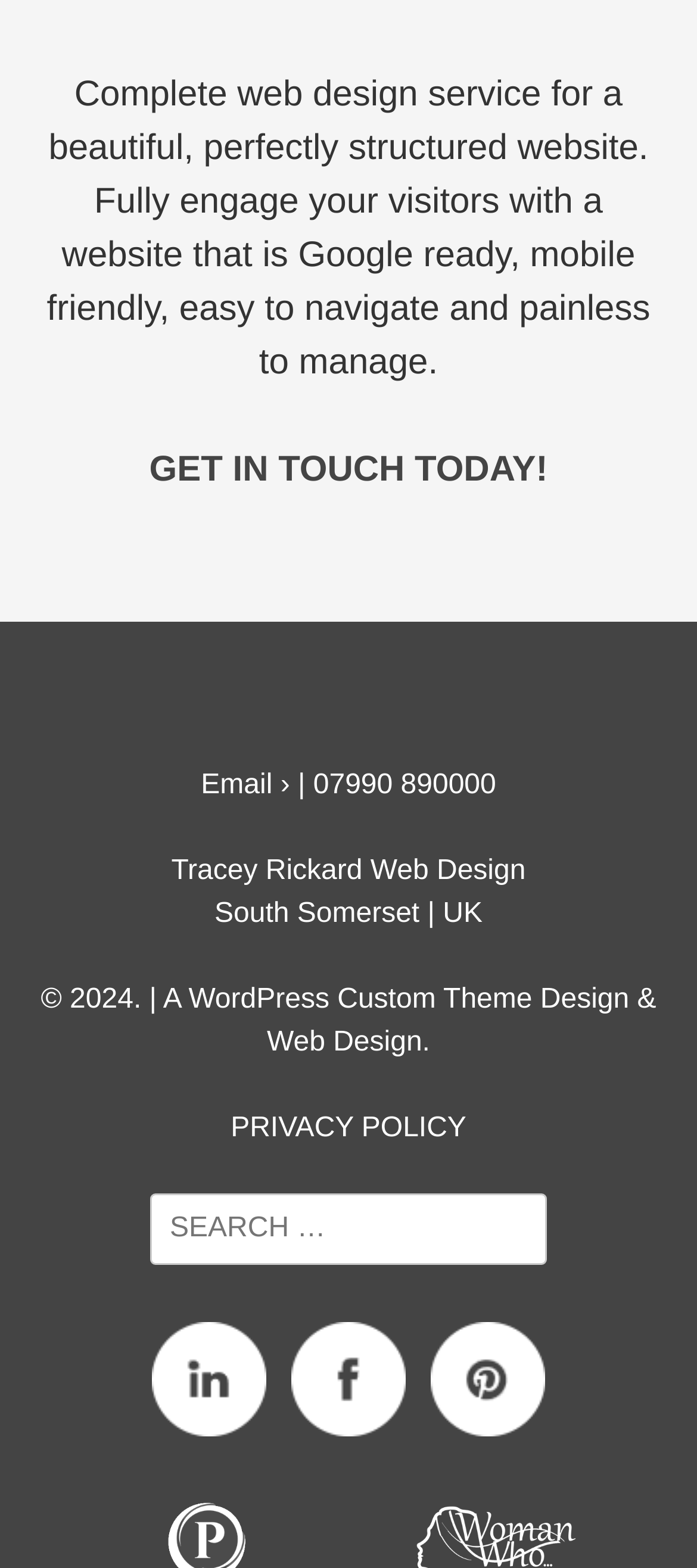Please specify the bounding box coordinates of the area that should be clicked to accomplish the following instruction: "Visit the website's LinkedIn page". The coordinates should consist of four float numbers between 0 and 1, i.e., [left, top, right, bottom].

[0.217, 0.843, 0.381, 0.916]